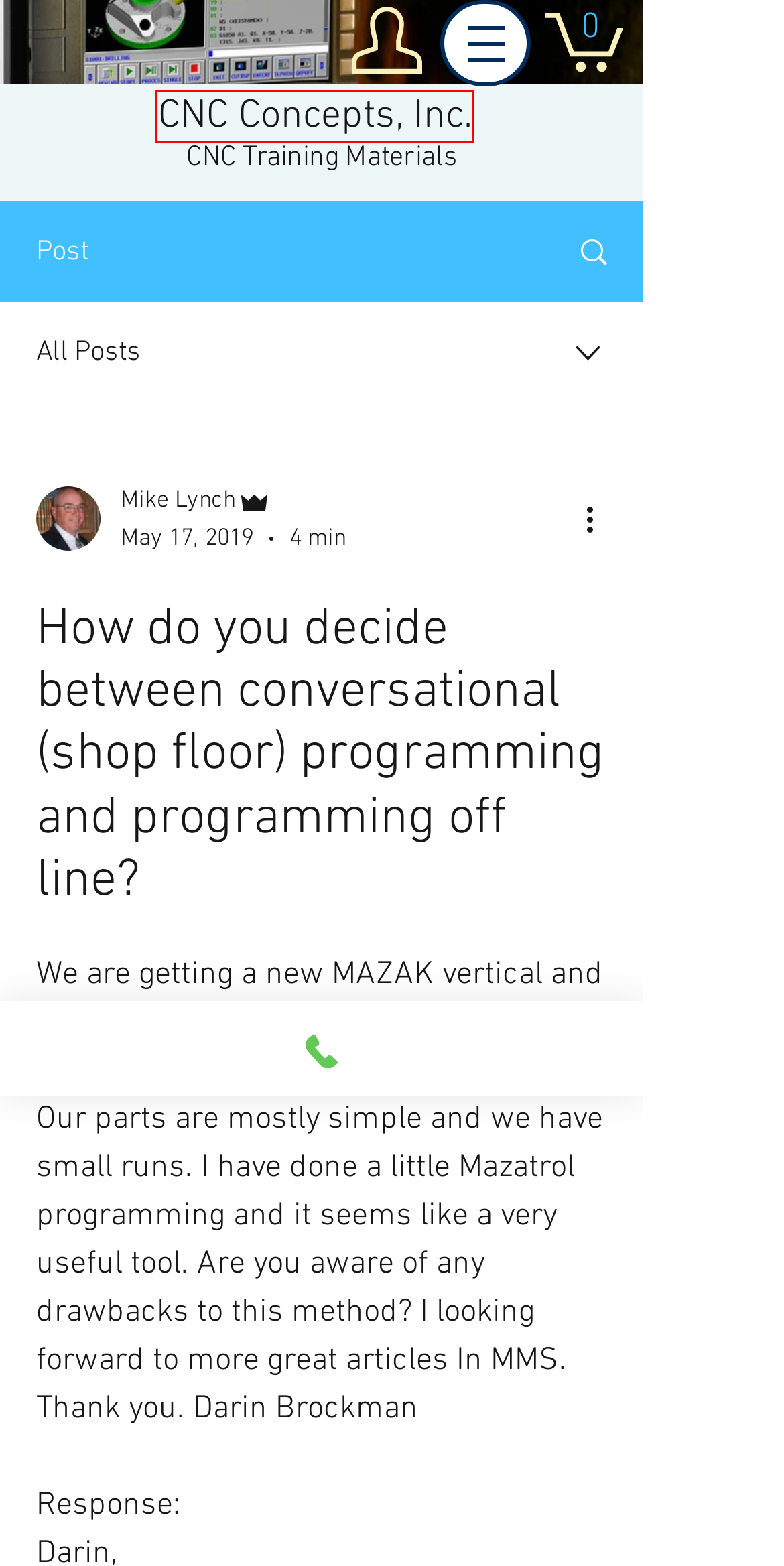Review the screenshot of a webpage that includes a red bounding box. Choose the most suitable webpage description that matches the new webpage after clicking the element within the red bounding box. Here are the candidates:
A. What are directional vectors?
B. Cart Page | CNC Concepts, Inc.
C. ABOUT | CNC Concepts, Inc.
D. CNC Concepts, Inc.
E. How does G66 work?
F. Q & A
G. CNC training | CNC Concepts, Inc.
H. BLOG | CNC Concepts, Inc.

G